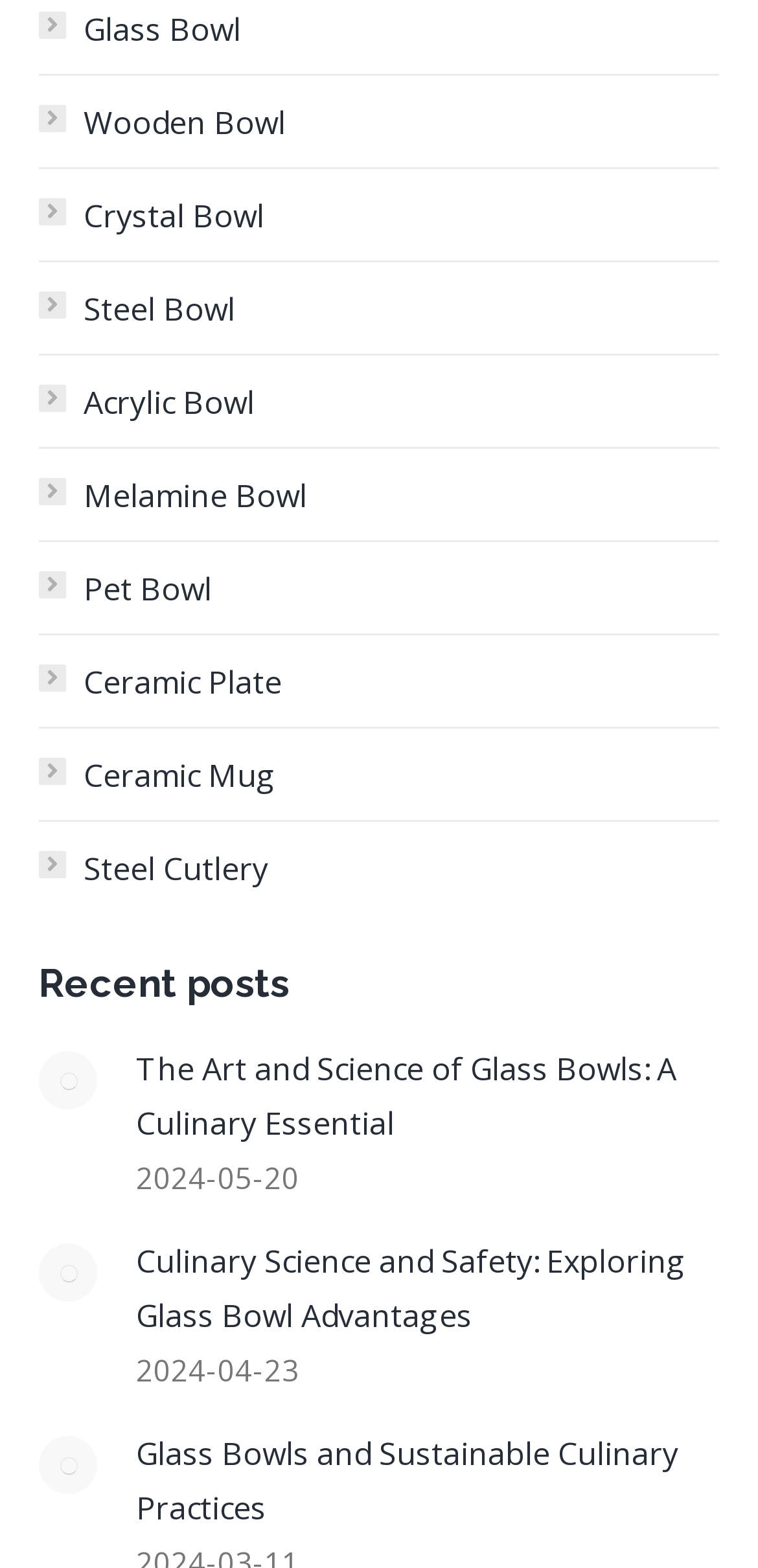Please examine the image and answer the question with a detailed explanation:
What is the date of the second post?

The second article element contains a time element with the text '2024-04-23', which is the date of the second post.